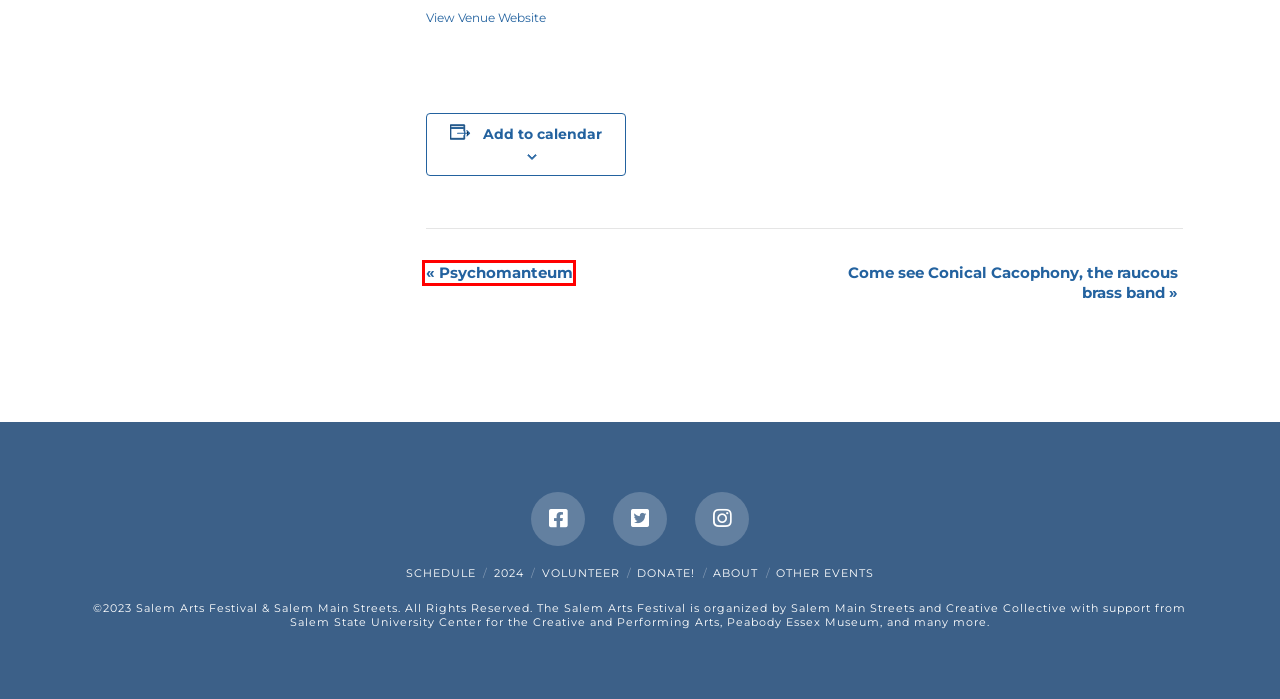You have a screenshot of a webpage with a red rectangle bounding box around an element. Identify the best matching webpage description for the new page that appears after clicking the element in the bounding box. The descriptions are:
A. About – CultureHouse
B. Psychomanteum - Salem Arts Festival
C. Juried Gallery Application - Salem Arts Festival
D. Call for Volunteers - Salem Arts Festival
E. 2024 Schedule - Salem Arts Festival
F. About SAF - Salem Arts Festival
G. 2024 Mural Slam Finals - Salem Arts Festival
H. Come see Conical Cacophony, the raucous brass band - Salem Arts Festival

B